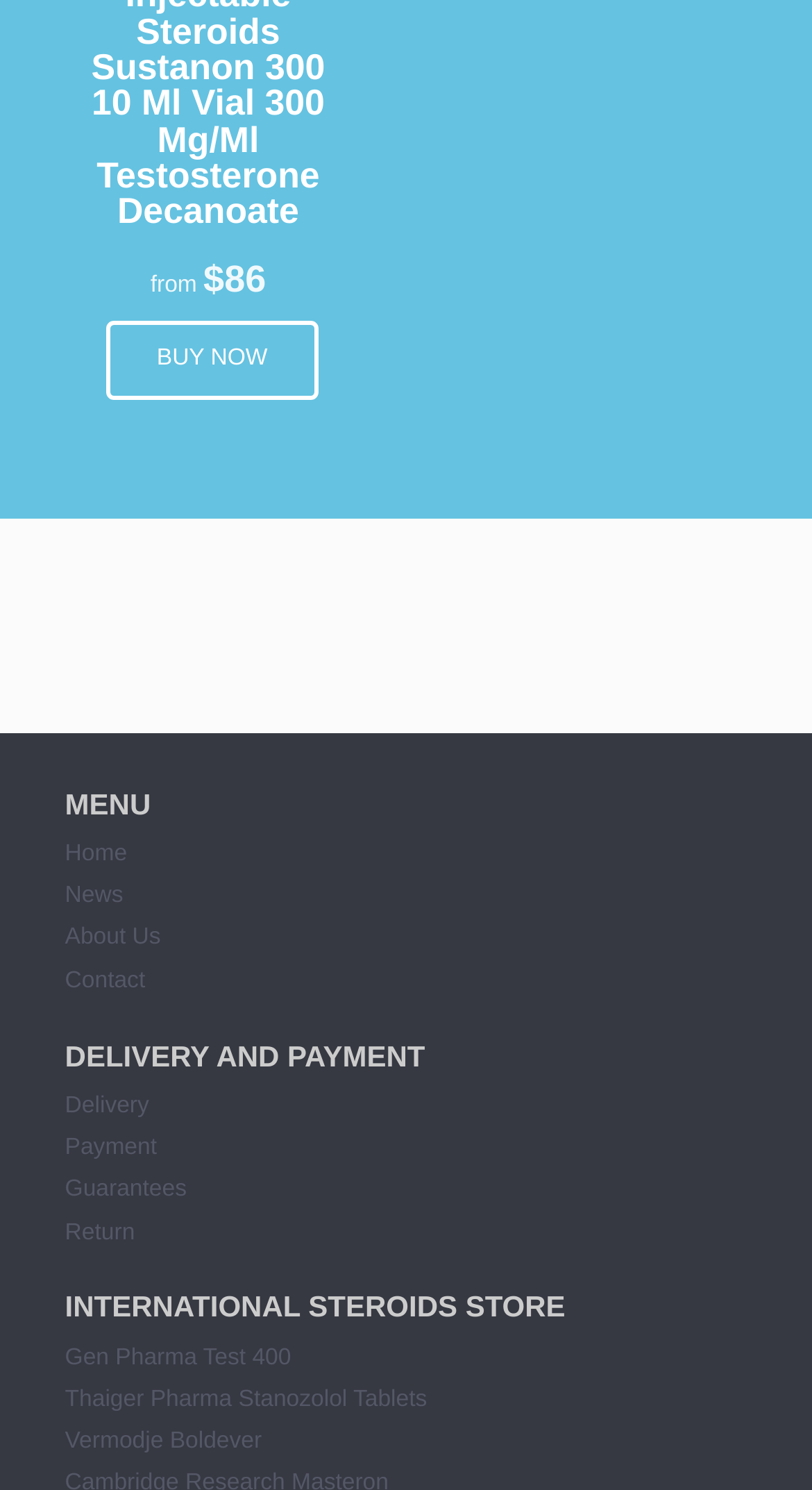Please provide a brief answer to the following inquiry using a single word or phrase:
What is the name of the steroid store?

INTERNATIONAL STEROIDS STORE